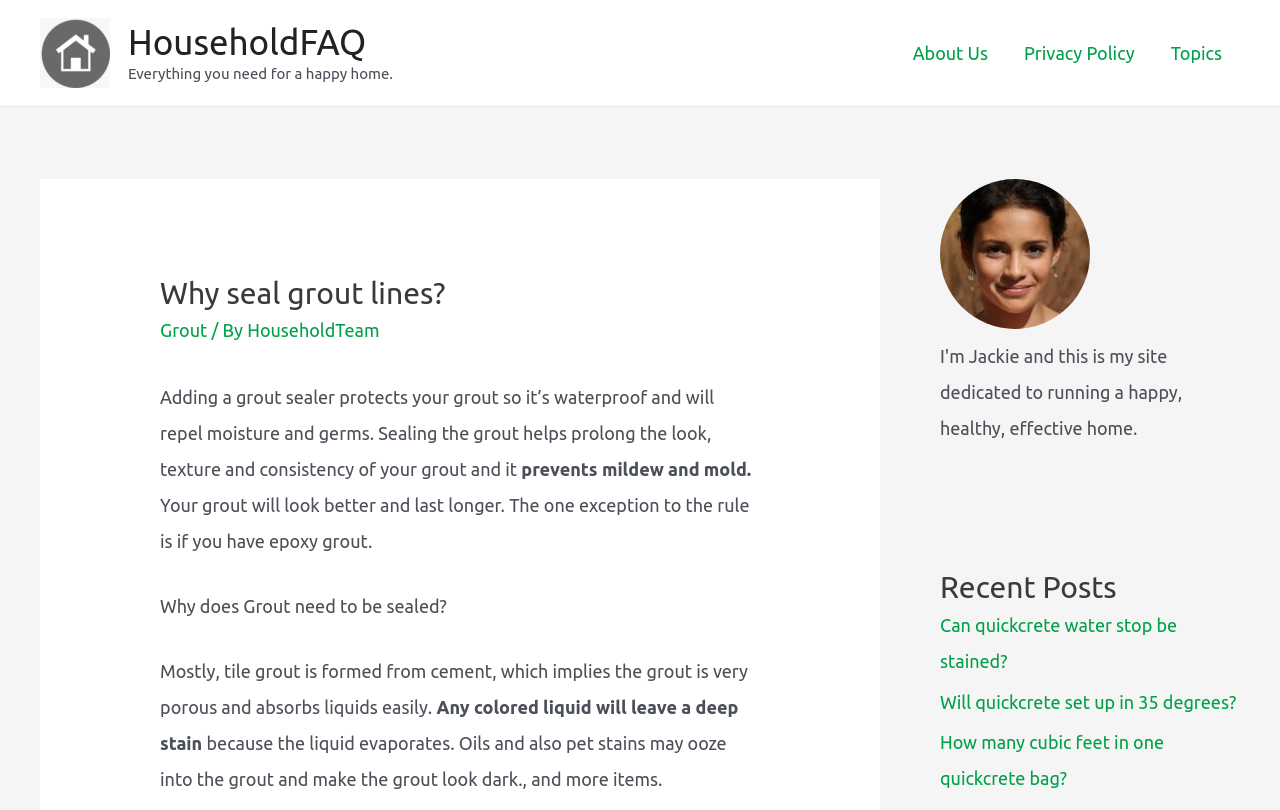Provide a thorough summary of the webpage.

The webpage is about grout sealing and its importance. At the top left, there is a logo of "HouseholdFAQ" with a link to the website's homepage. Next to the logo, there is a tagline "Everything you need for a happy home." 

On the top right, there is a navigation menu with links to "About Us", "Privacy Policy", and "Topics". 

The main content of the webpage is divided into two sections. The left section has a heading "Why seal grout lines?" followed by a series of paragraphs explaining the importance of grout sealing. The text explains that grout sealing protects the grout from moisture and germs, and helps maintain its look, texture, and consistency. It also mentions that grout sealing prevents mildew and mold. 

Below the main text, there are links to related topics, such as "Grout" and "HouseholdTeam". 

The right section of the webpage has a complementary section with a figure, although the figure's details are not provided. Below the figure, there is a heading "Recent Posts" followed by links to three recent posts, including "Can quickcrete water stop be stained?", "Will quickcrete set up in 35 degrees?", and "How many cubic feet in one quickcrete bag?".